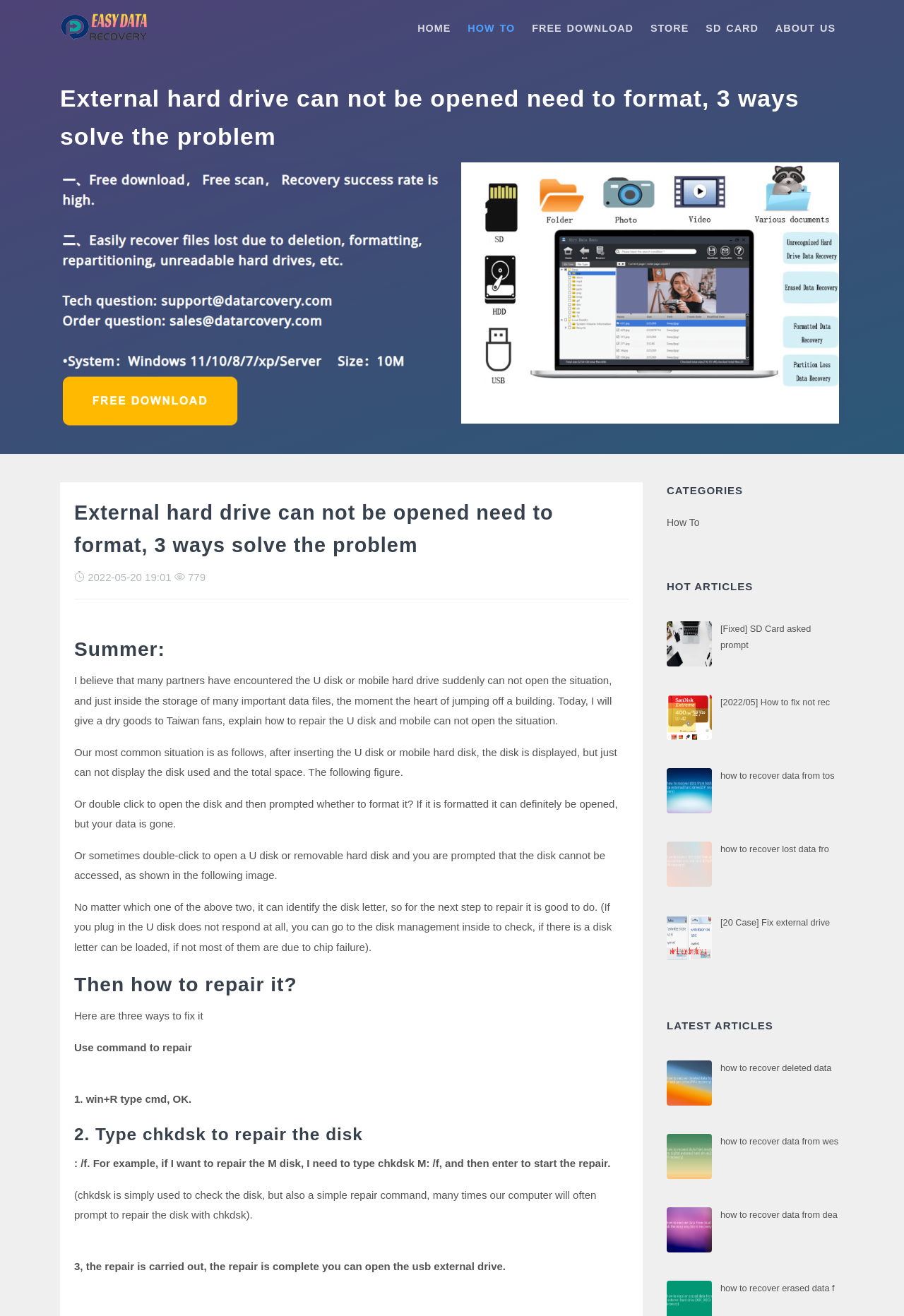Locate the heading on the webpage and return its text.

External hard drive can not be opened need to format, 3 ways solve the problem